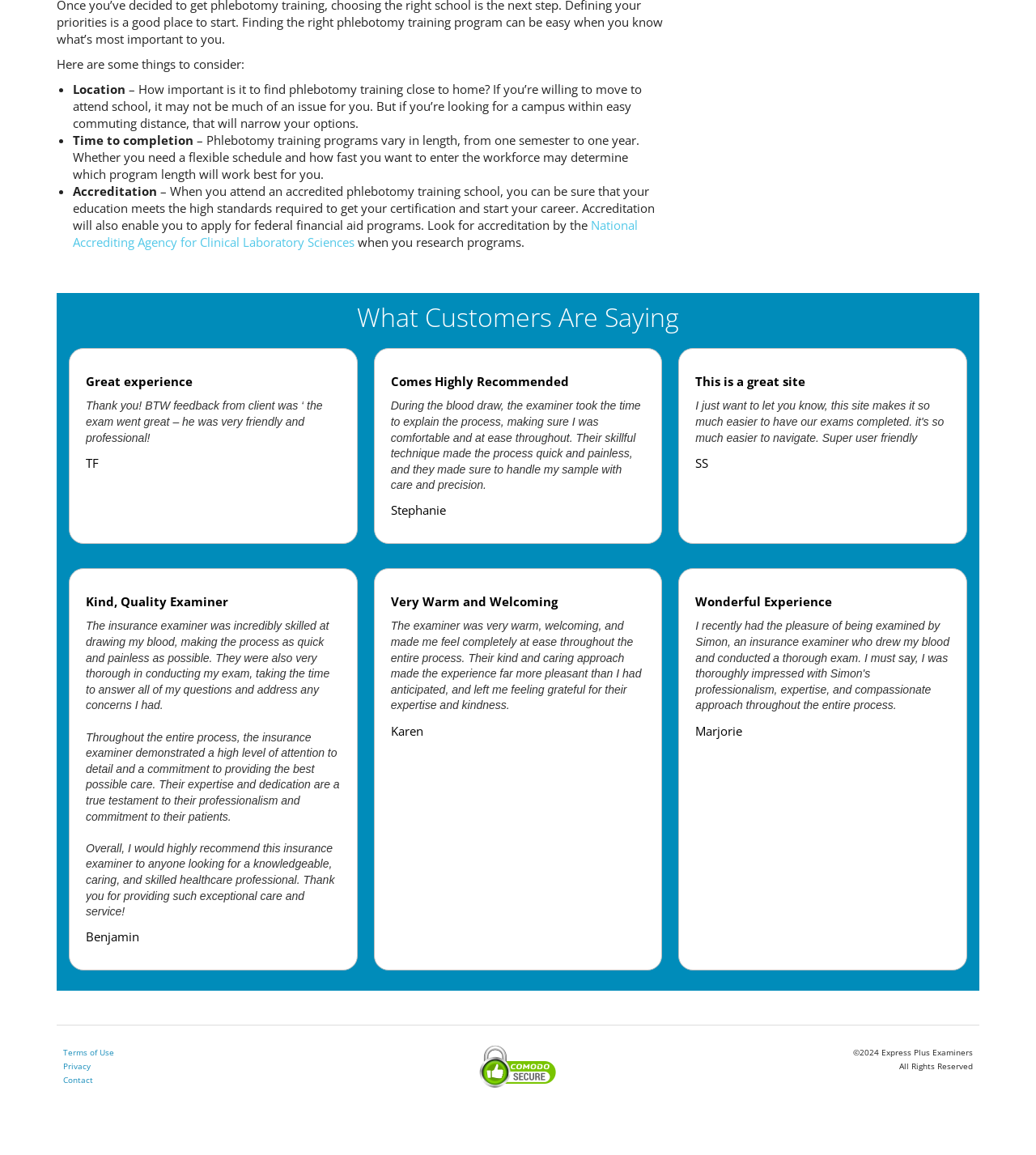What factors to consider when choosing a phlebotomy training program?
From the details in the image, provide a complete and detailed answer to the question.

Based on the webpage, it appears that the author is providing guidance on selecting a phlebotomy training program. The text highlights three key factors to consider: location, time to completion, and accreditation. These factors are important because they can impact the quality of education and the individual's career prospects.